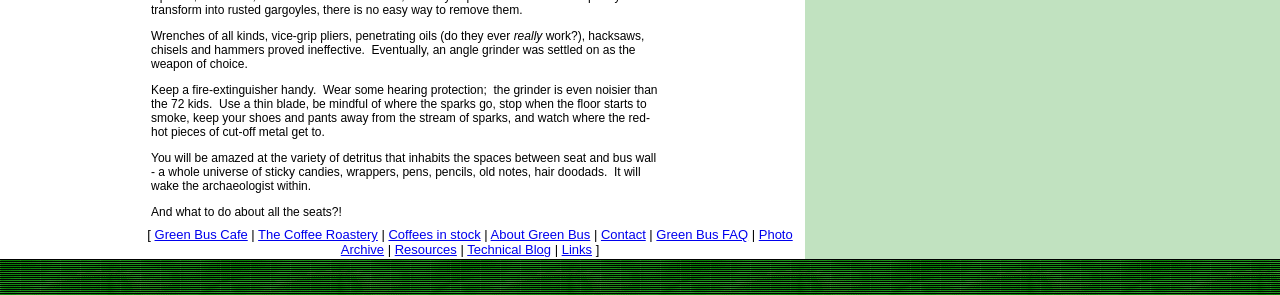Bounding box coordinates are given in the format (top-left x, top-left y, bottom-right x, bottom-right y). All values should be floating point numbers between 0 and 1. Provide the bounding box coordinate for the UI element described as: Green Bus Cafe

[0.121, 0.769, 0.194, 0.82]